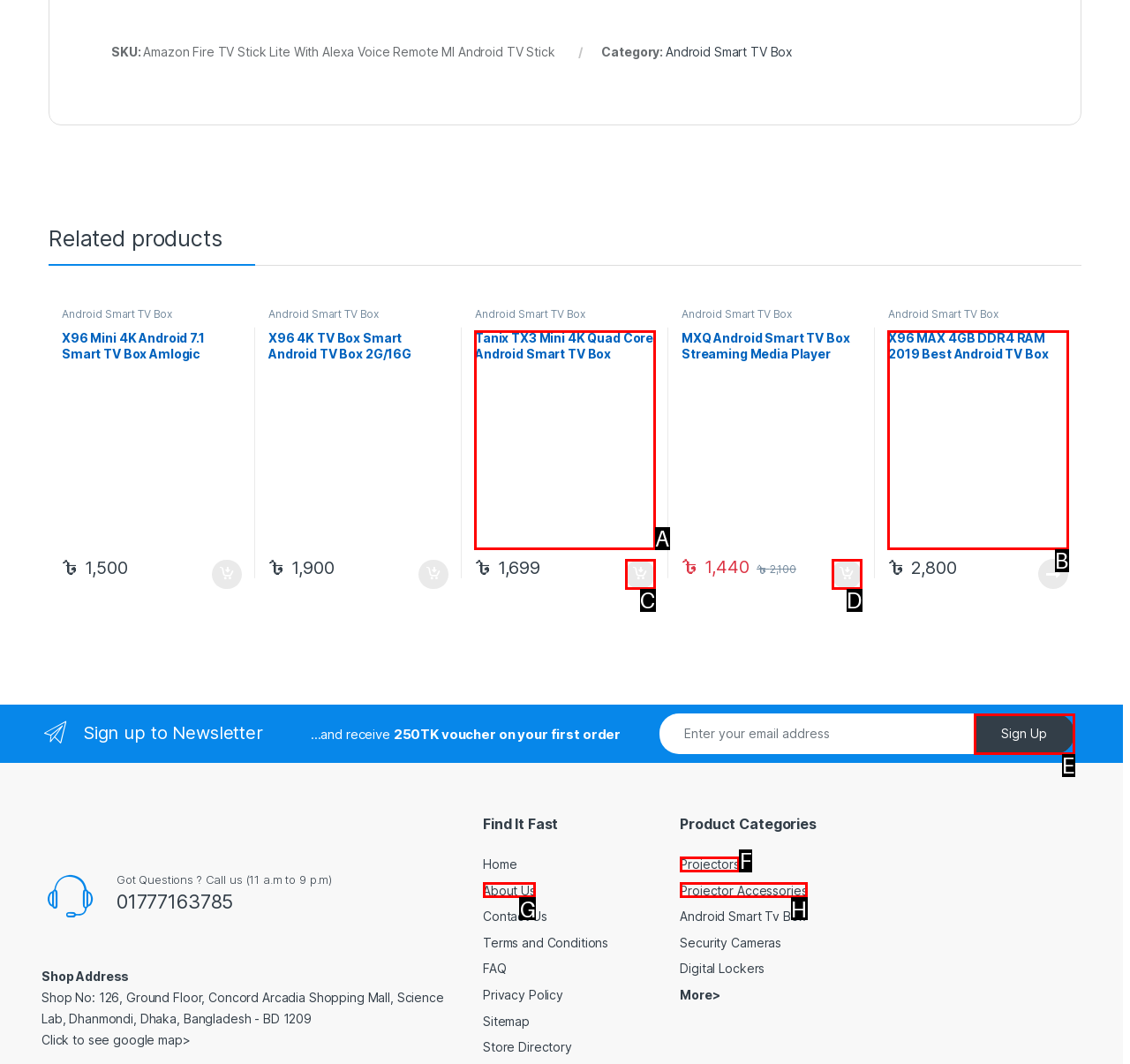Tell me which one HTML element I should click to complete the following task: Click on 'Sign Up' Answer with the option's letter from the given choices directly.

E